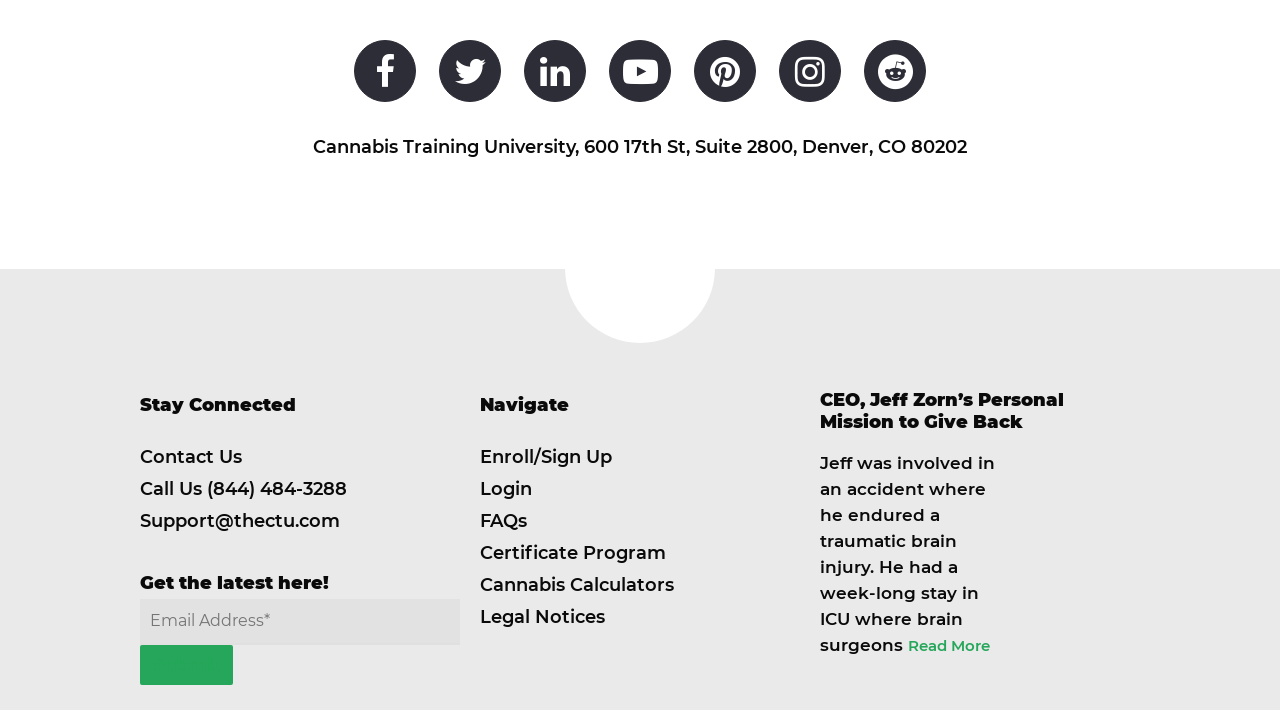Reply to the question below using a single word or brief phrase:
What is the topic of the story about Jeff?

Traumatic brain injury